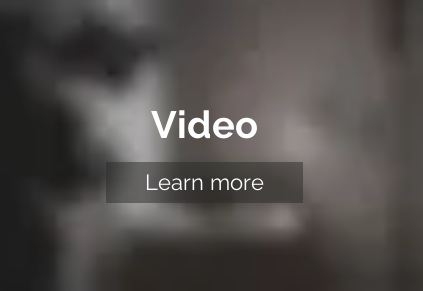What type of content is likely to be included in the video?
Use the image to answer the question with a single word or phrase.

Creative and engaging material